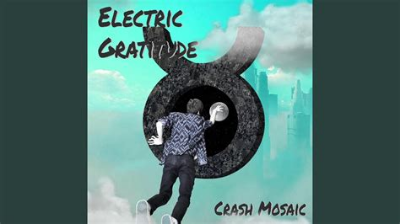Where is the title 'Electric Gratitude' placed on the album cover?
By examining the image, provide a one-word or phrase answer.

At the top